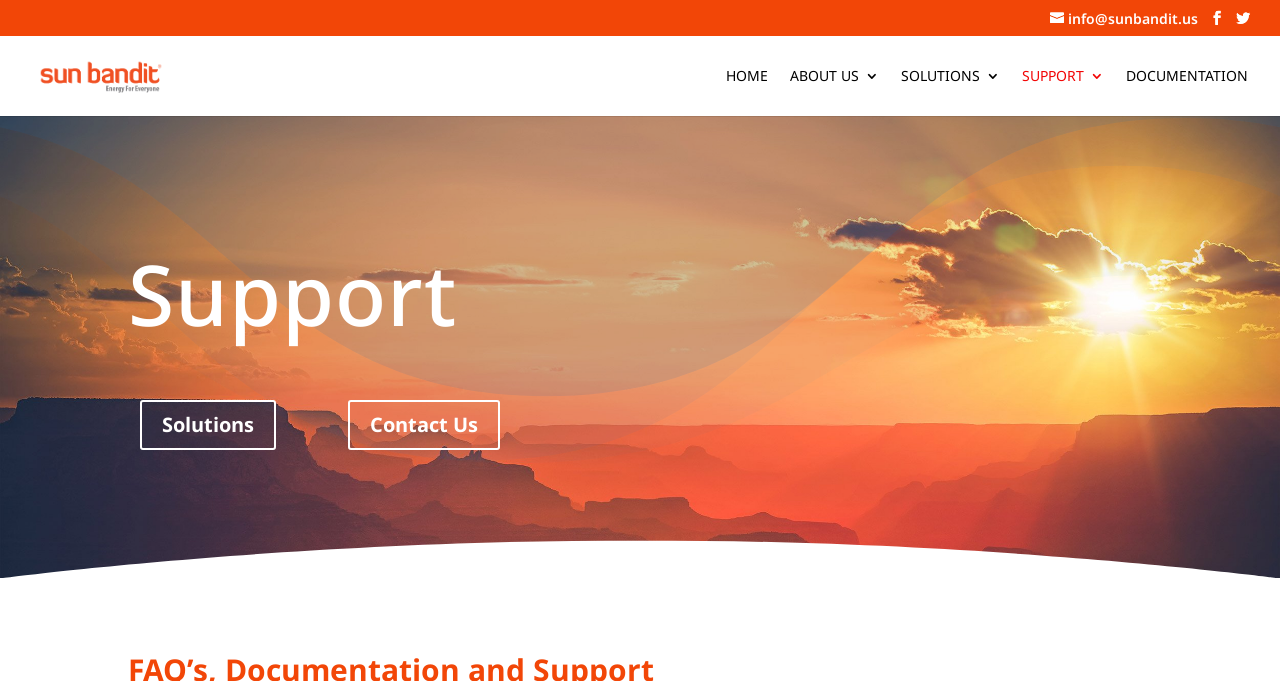Analyze the image and give a detailed response to the question:
How many social media links are in the top right corner?

In the top right corner of the webpage, I found three social media links, which are represented by the icons '', '', and ''.